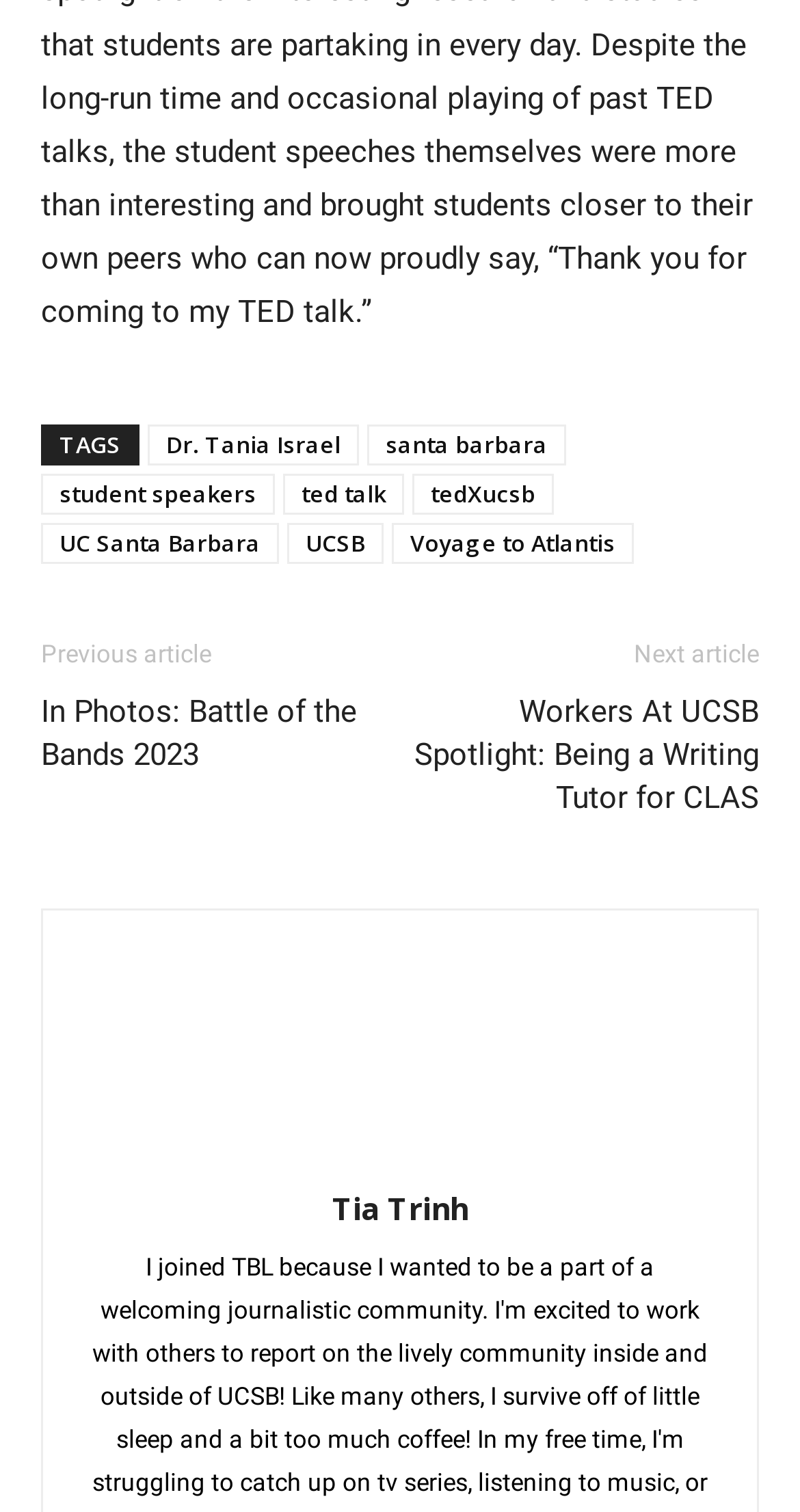What is the name of the university?
Please answer the question as detailed as possible based on the image.

The answer can be found by looking at the link element with the text 'UC Santa Barbara' which is located near the top of the webpage, indicating that it is a relevant institution to the content of the page.